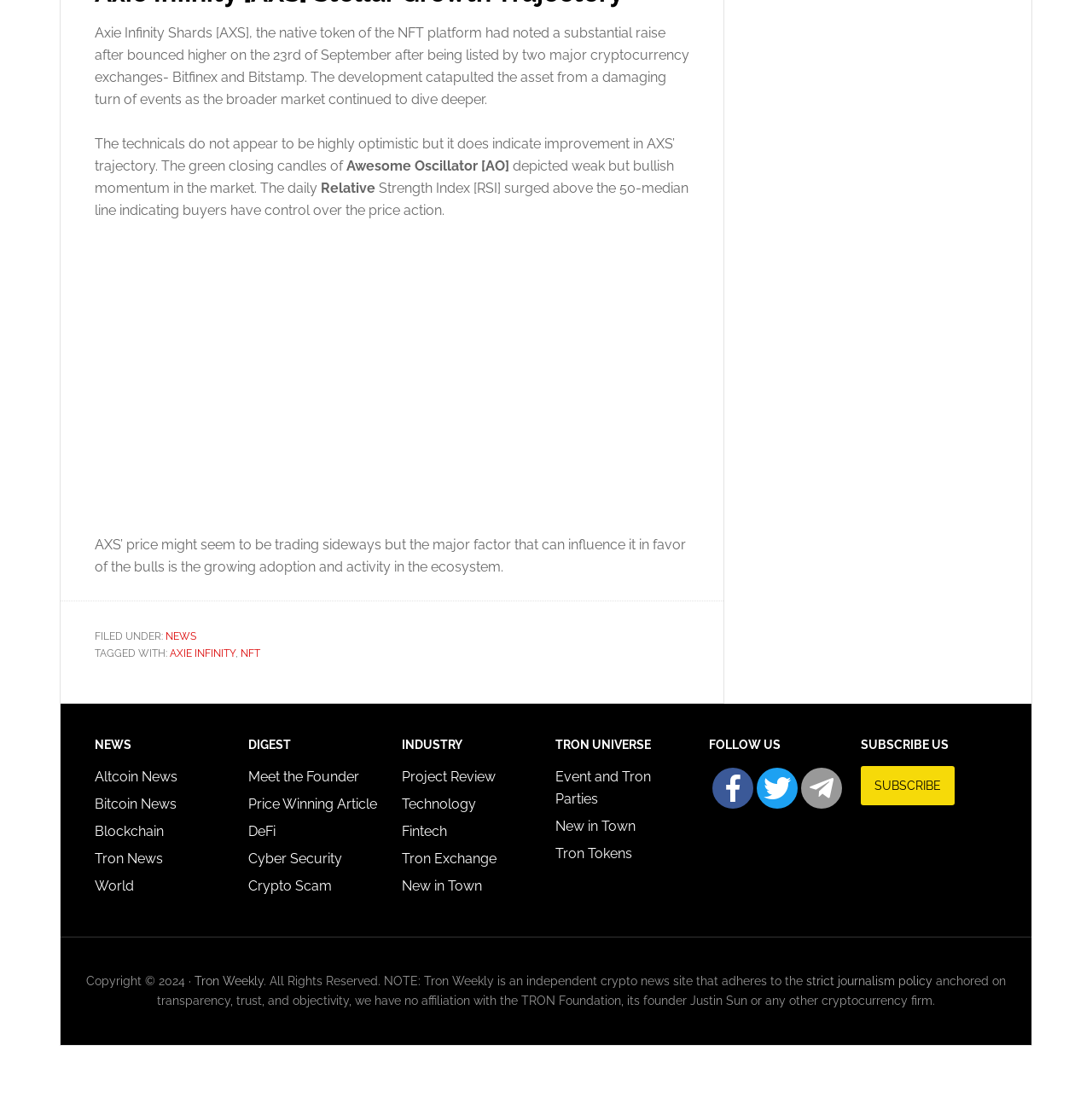What is the name of the platform mentioned in the article?
Utilize the information in the image to give a detailed answer to the question.

The name of the platform mentioned in the article can be found in the first sentence, which states that AXS is the native token of the NFT platform.